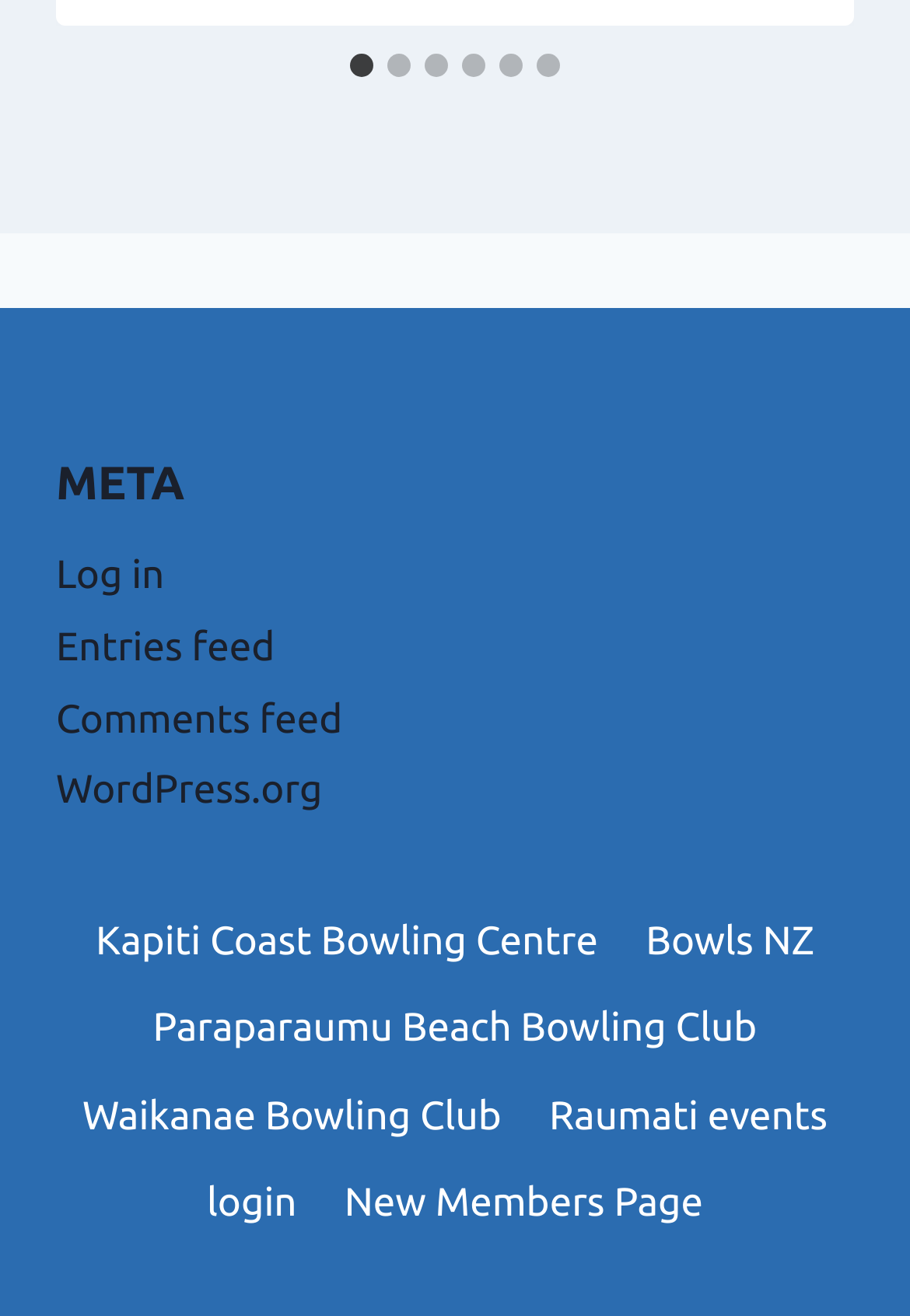What is the name of the bowling centre?
Please give a well-detailed answer to the question.

The name of the bowling centre is mentioned in the footer navigation section as a link, which suggests that it is a relevant entity to the webpage's content.